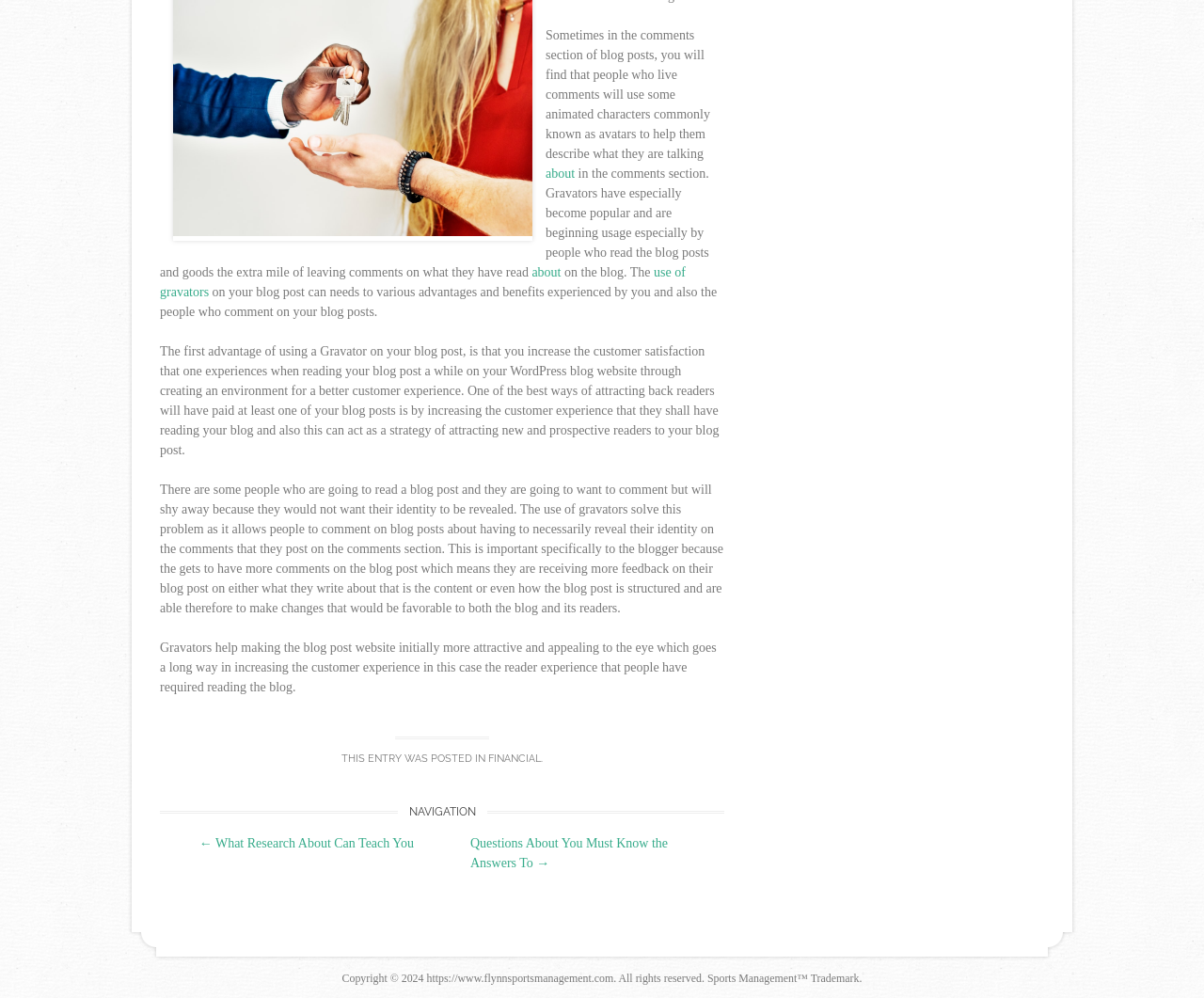Using the webpage screenshot and the element description use of gravators, determine the bounding box coordinates. Specify the coordinates in the format (top-left x, top-left y, bottom-right x, bottom-right y) with values ranging from 0 to 1.

[0.133, 0.265, 0.569, 0.299]